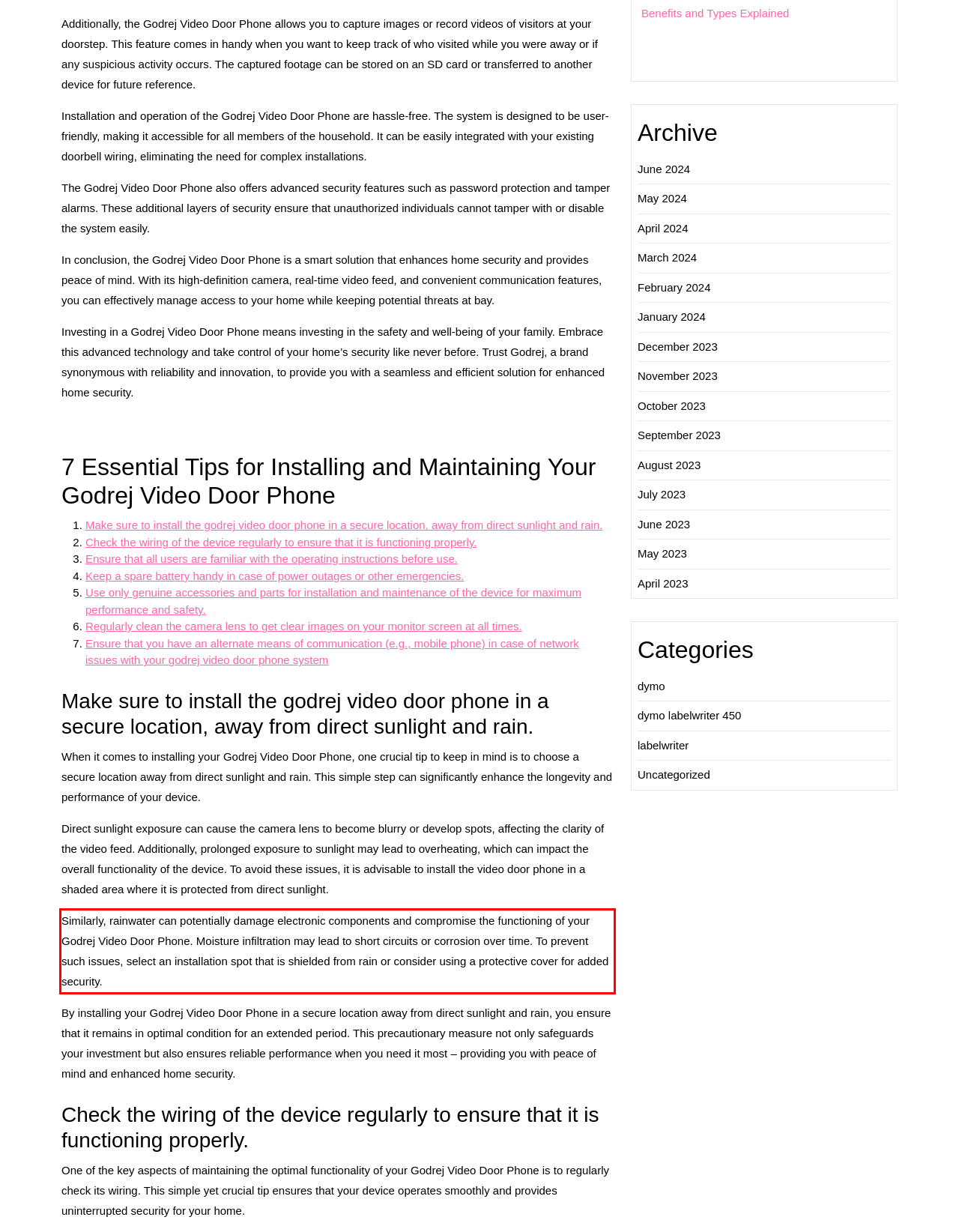Please identify the text within the red rectangular bounding box in the provided webpage screenshot.

Similarly, rainwater can potentially damage electronic components and compromise the functioning of your Godrej Video Door Phone. Moisture infiltration may lead to short circuits or corrosion over time. To prevent such issues, select an installation spot that is shielded from rain or consider using a protective cover for added security.